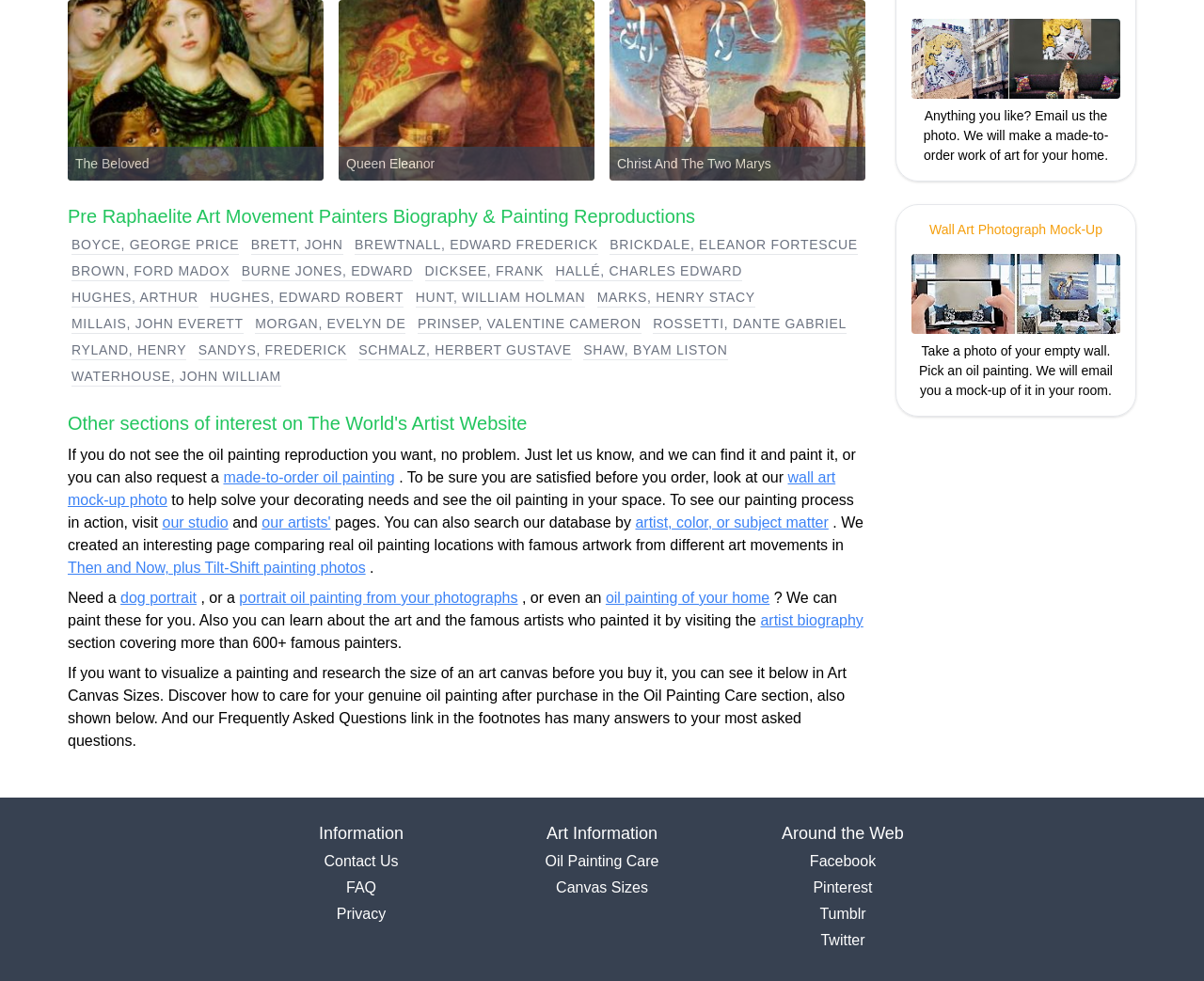Determine the bounding box coordinates of the section to be clicked to follow the instruction: "Visit the studio to see the painting process". The coordinates should be given as four float numbers between 0 and 1, formatted as [left, top, right, bottom].

[0.135, 0.524, 0.19, 0.541]